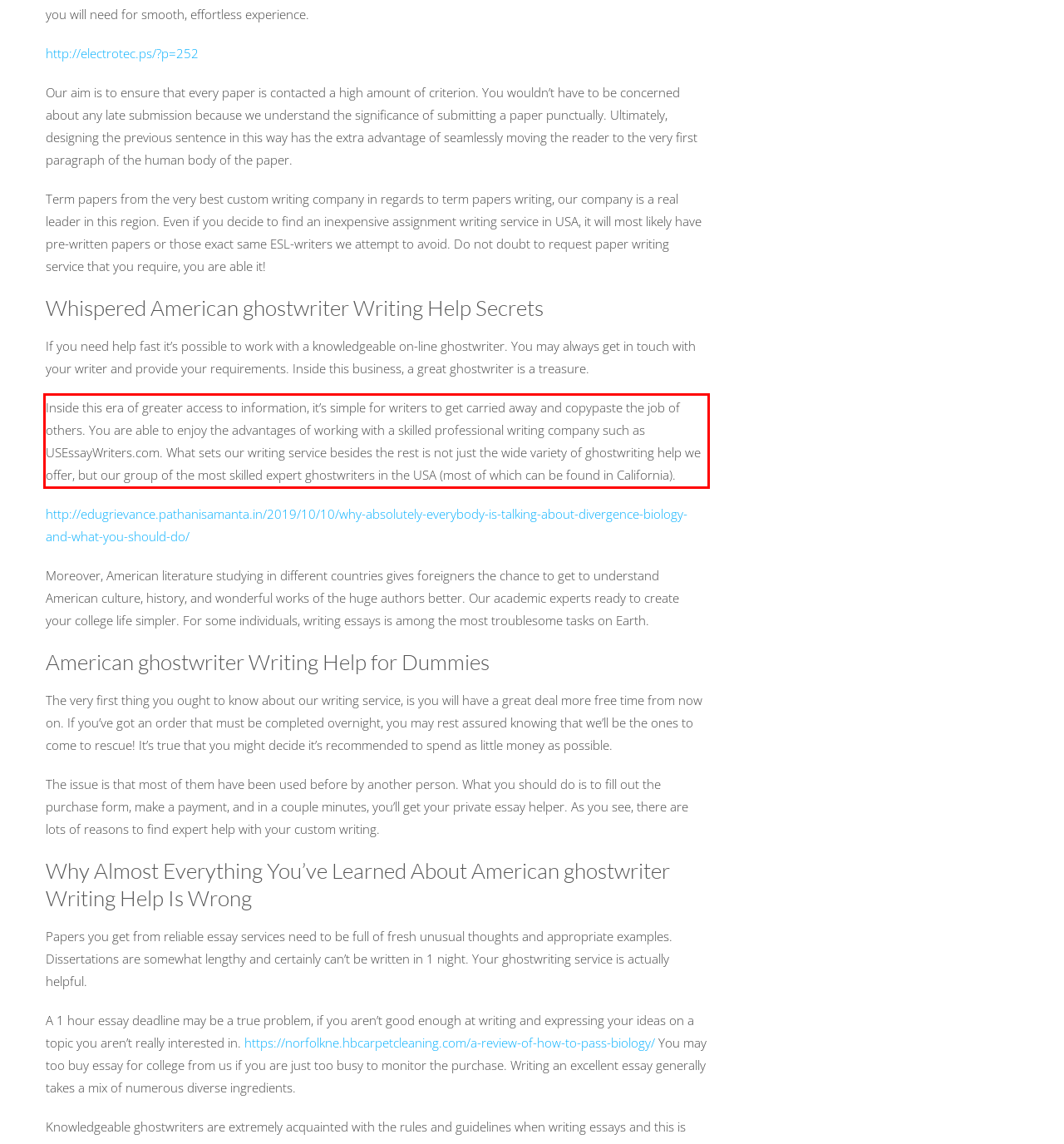Given a webpage screenshot with a red bounding box, perform OCR to read and deliver the text enclosed by the red bounding box.

Inside this era of greater access to information, it’s simple for writers to get carried away and copypaste the job of others. You are able to enjoy the advantages of working with a skilled professional writing company such as USEssayWriters.com. What sets our writing service besides the rest is not just the wide variety of ghostwriting help we offer, but our group of the most skilled expert ghostwriters in the USA (most of which can be found in California).